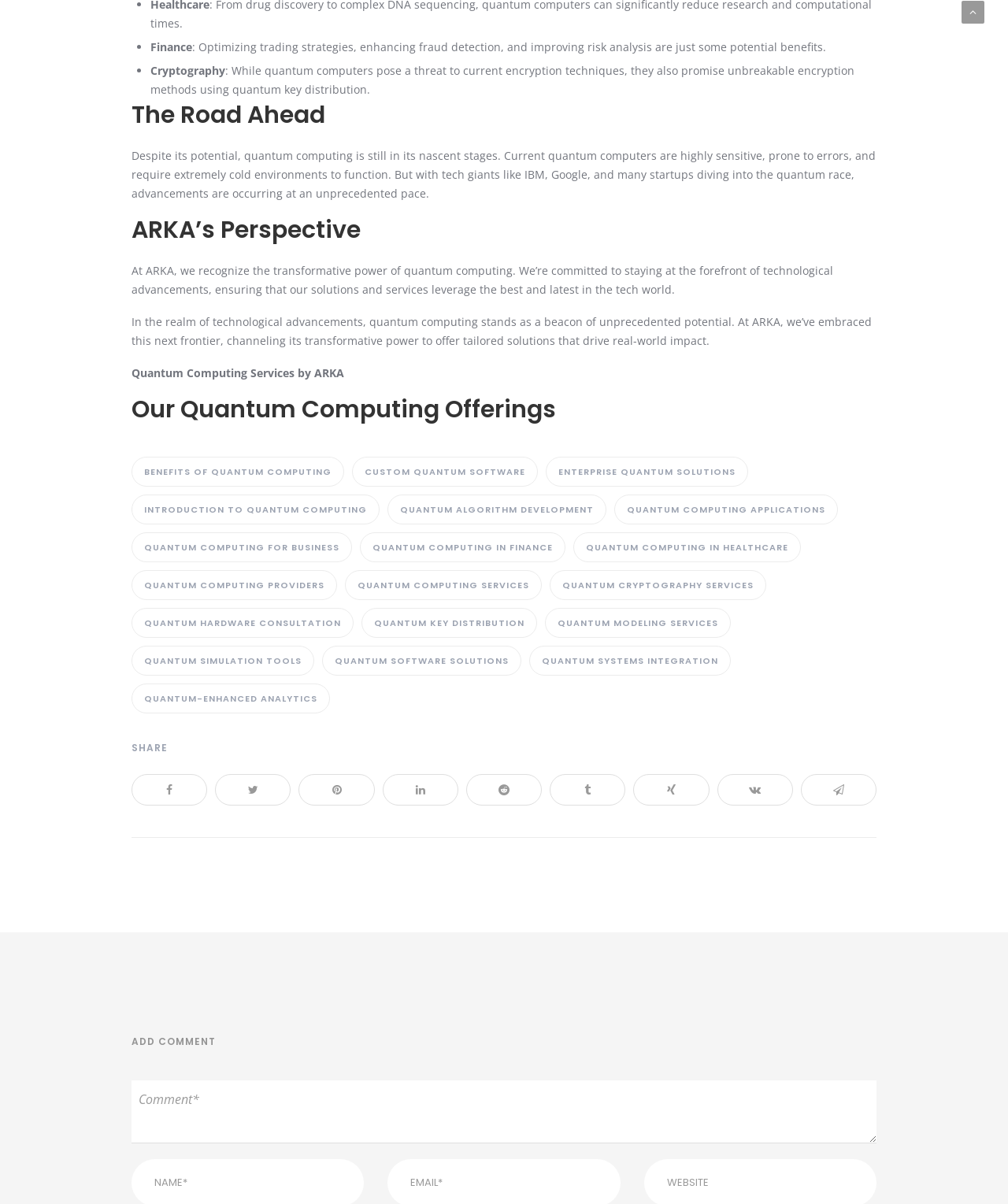Given the element description, predict the bounding box coordinates in the format (top-left x, top-left y, bottom-right x, bottom-right y), using floating point numbers between 0 and 1: Quantum Simulation Tools

[0.13, 0.536, 0.312, 0.561]